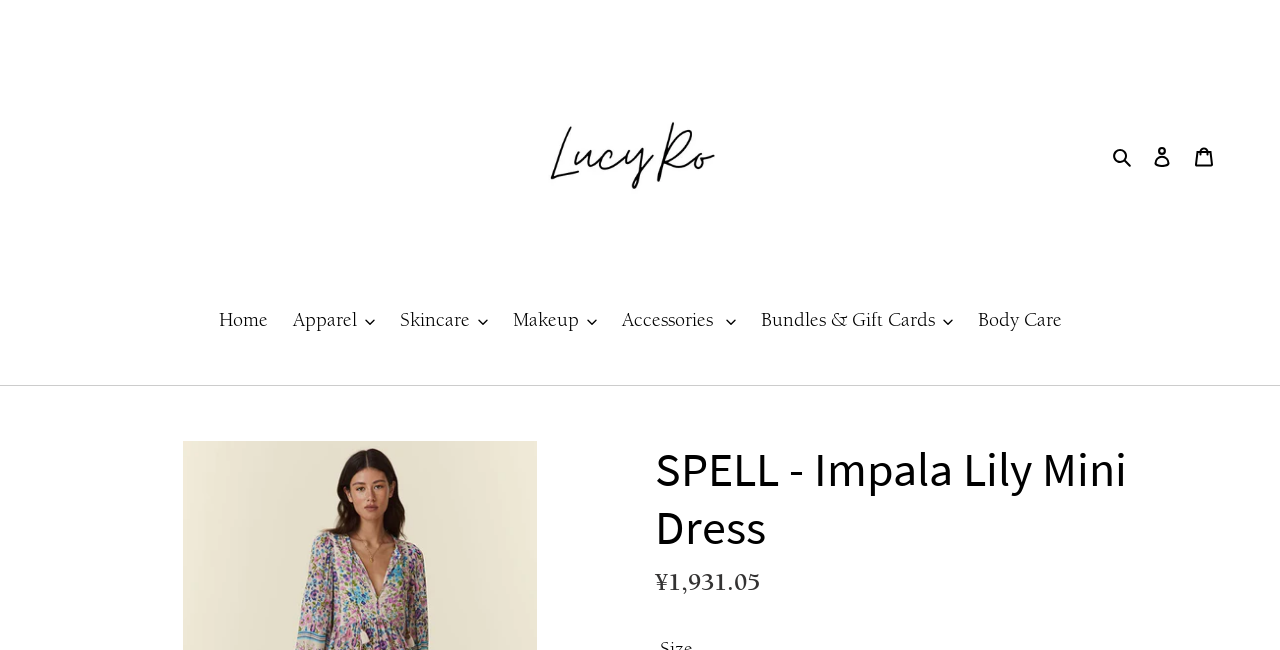Please determine the bounding box coordinates of the element's region to click for the following instruction: "view apparel options".

[0.221, 0.47, 0.3, 0.52]